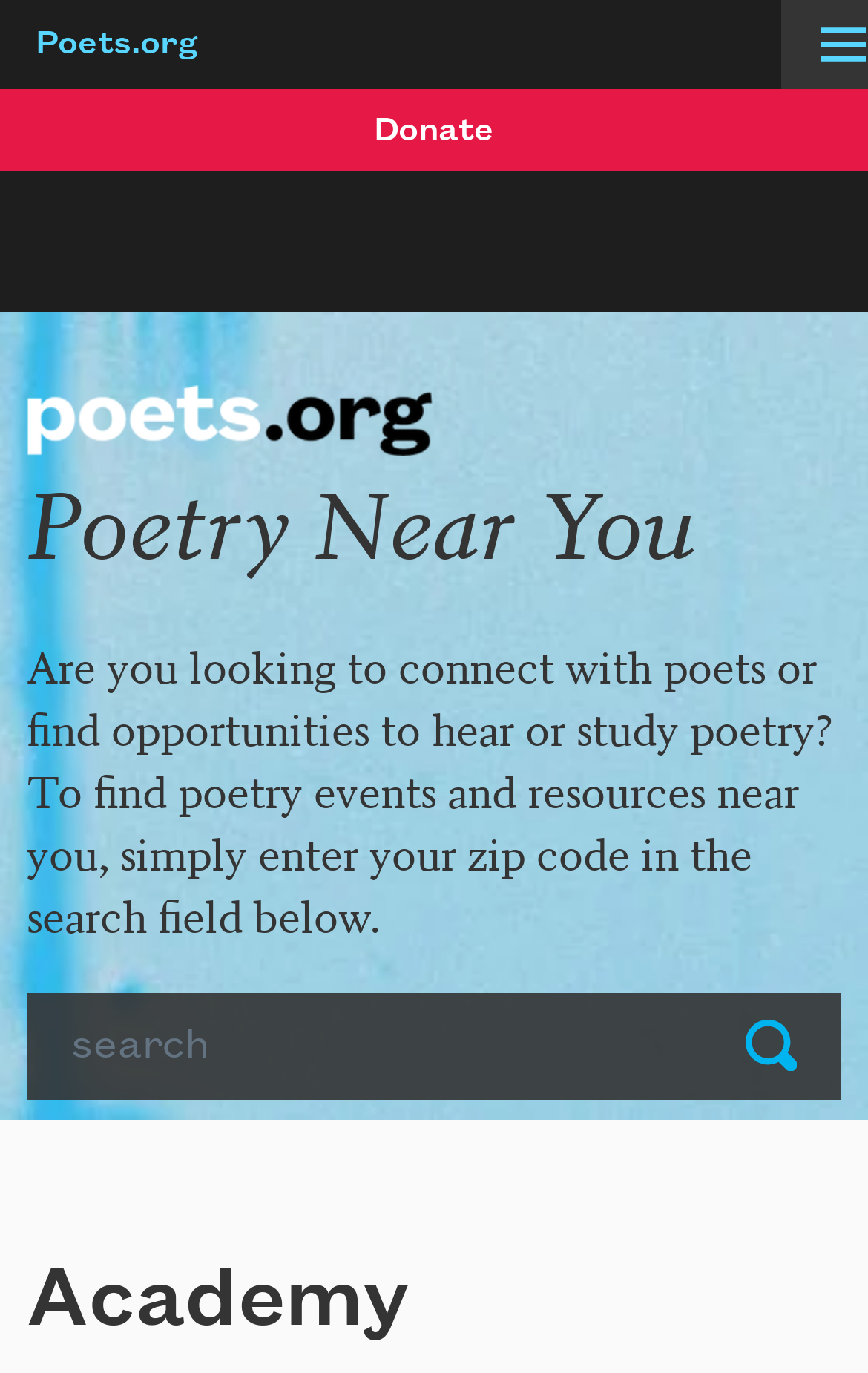Identify the bounding box for the UI element specified in this description: "Donate". The coordinates must be four float numbers between 0 and 1, formatted as [left, top, right, bottom].

[0.0, 0.065, 1.0, 0.125]